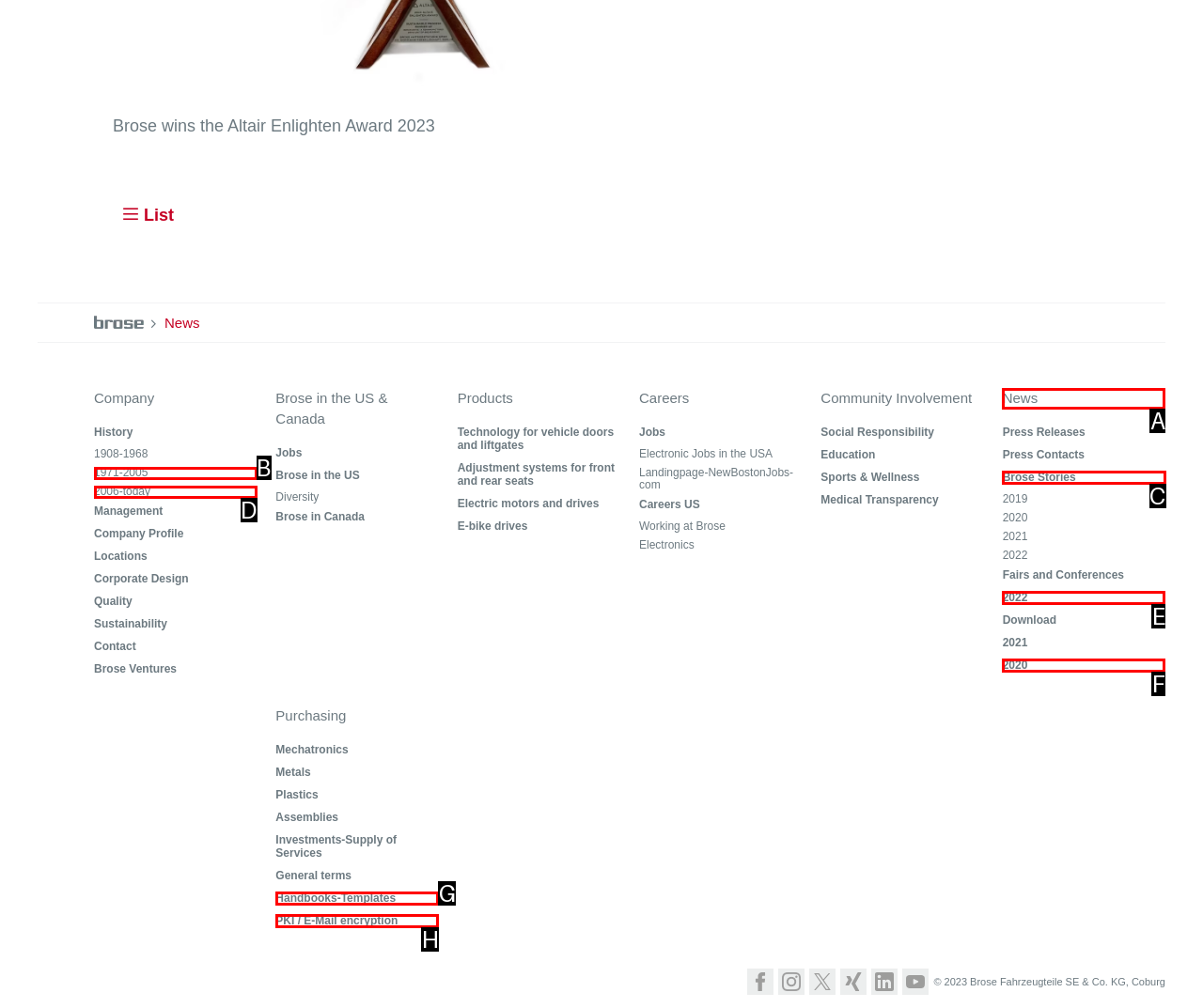Select the letter of the element you need to click to complete this task: Check out 'Brose Stories'
Answer using the letter from the specified choices.

C